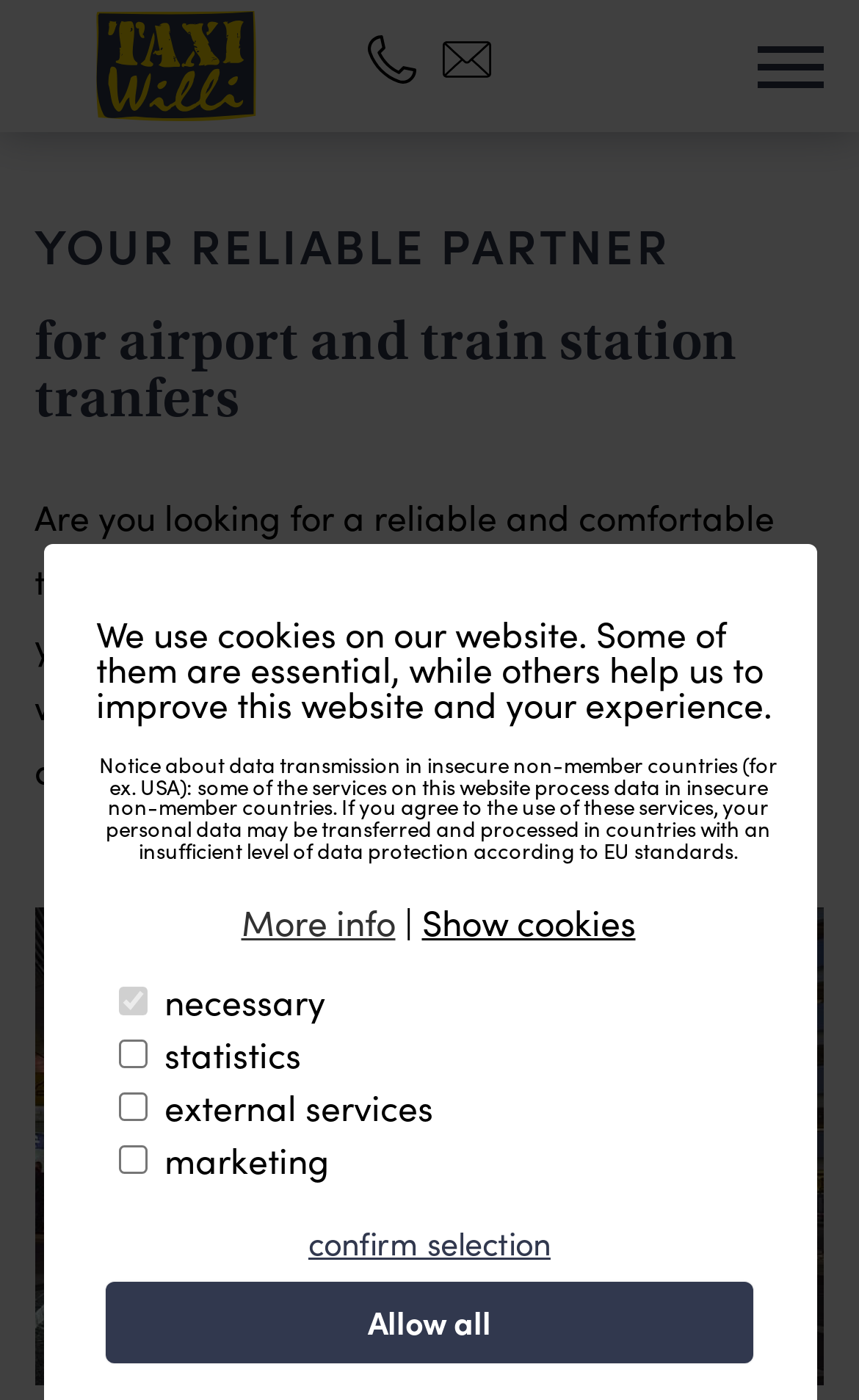Given the element description: "info@taxi-willi.at", predict the bounding box coordinates of this UI element. The coordinates must be four float numbers between 0 and 1, given as [left, top, right, bottom].

[0.5, 0.0, 0.587, 0.085]